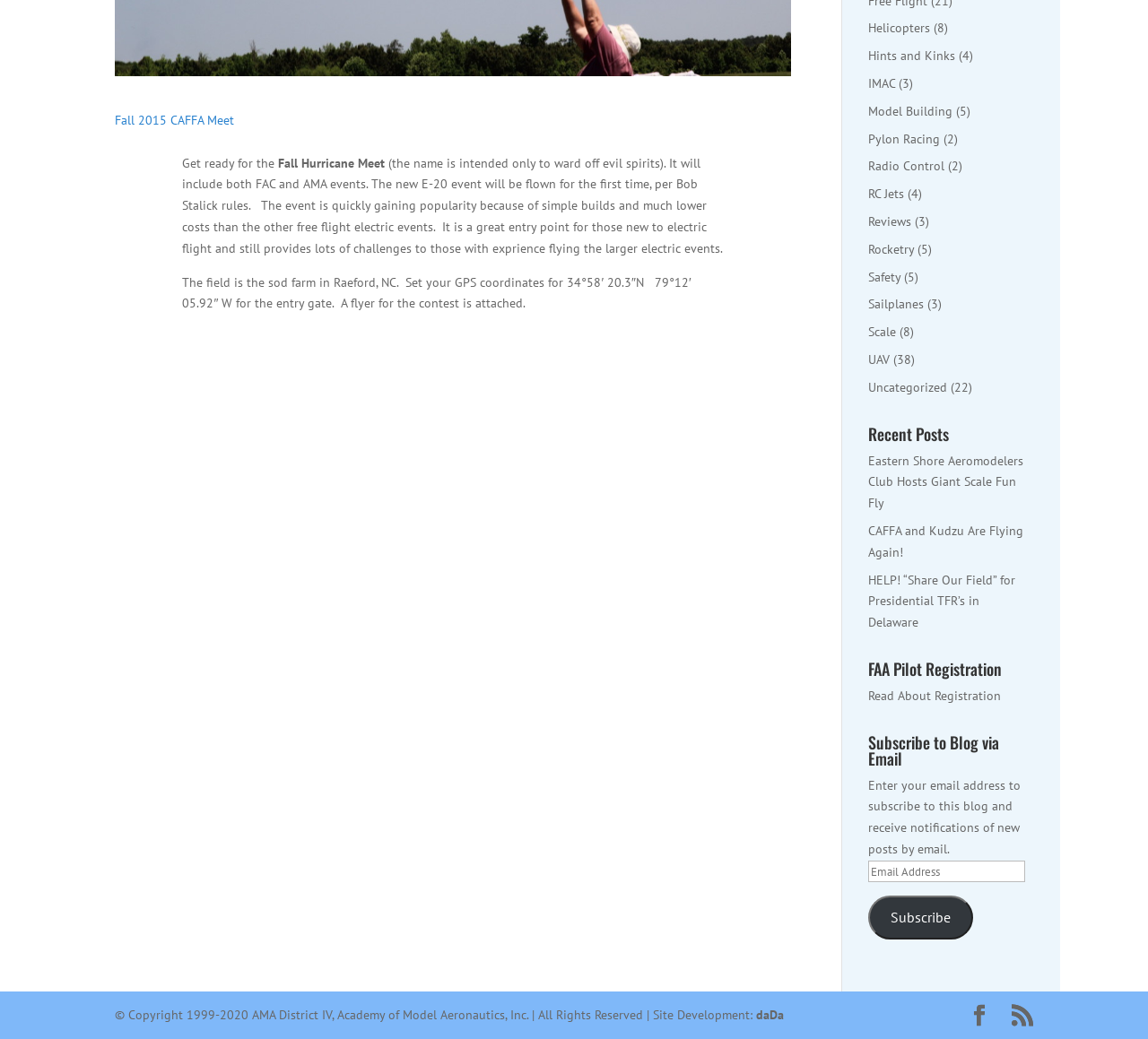Based on the element description: "Rocketry", identify the bounding box coordinates for this UI element. The coordinates must be four float numbers between 0 and 1, listed as [left, top, right, bottom].

[0.756, 0.232, 0.796, 0.247]